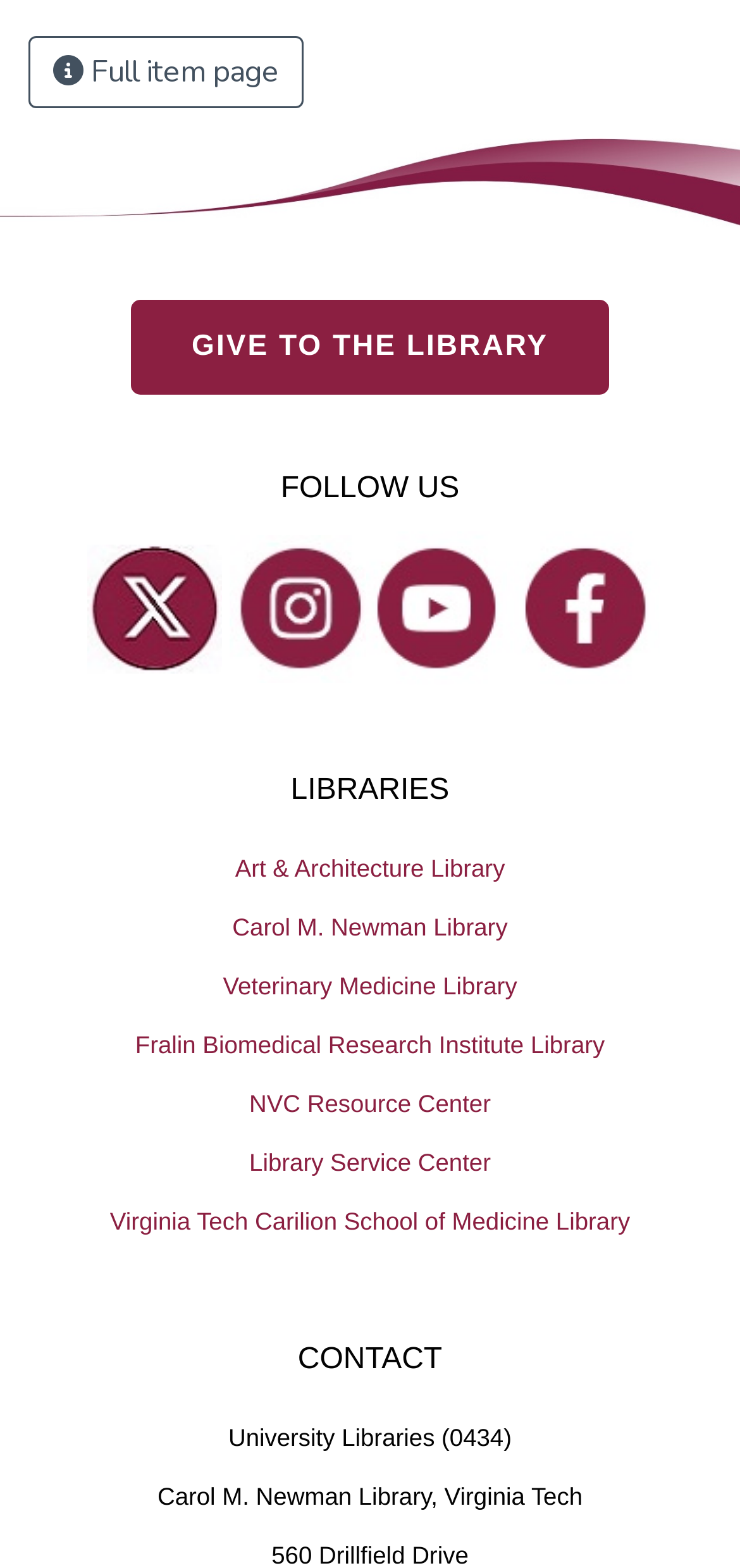Locate the coordinates of the bounding box for the clickable region that fulfills this instruction: "Go to Art & Architecture Library".

[0.0, 0.535, 1.0, 0.572]